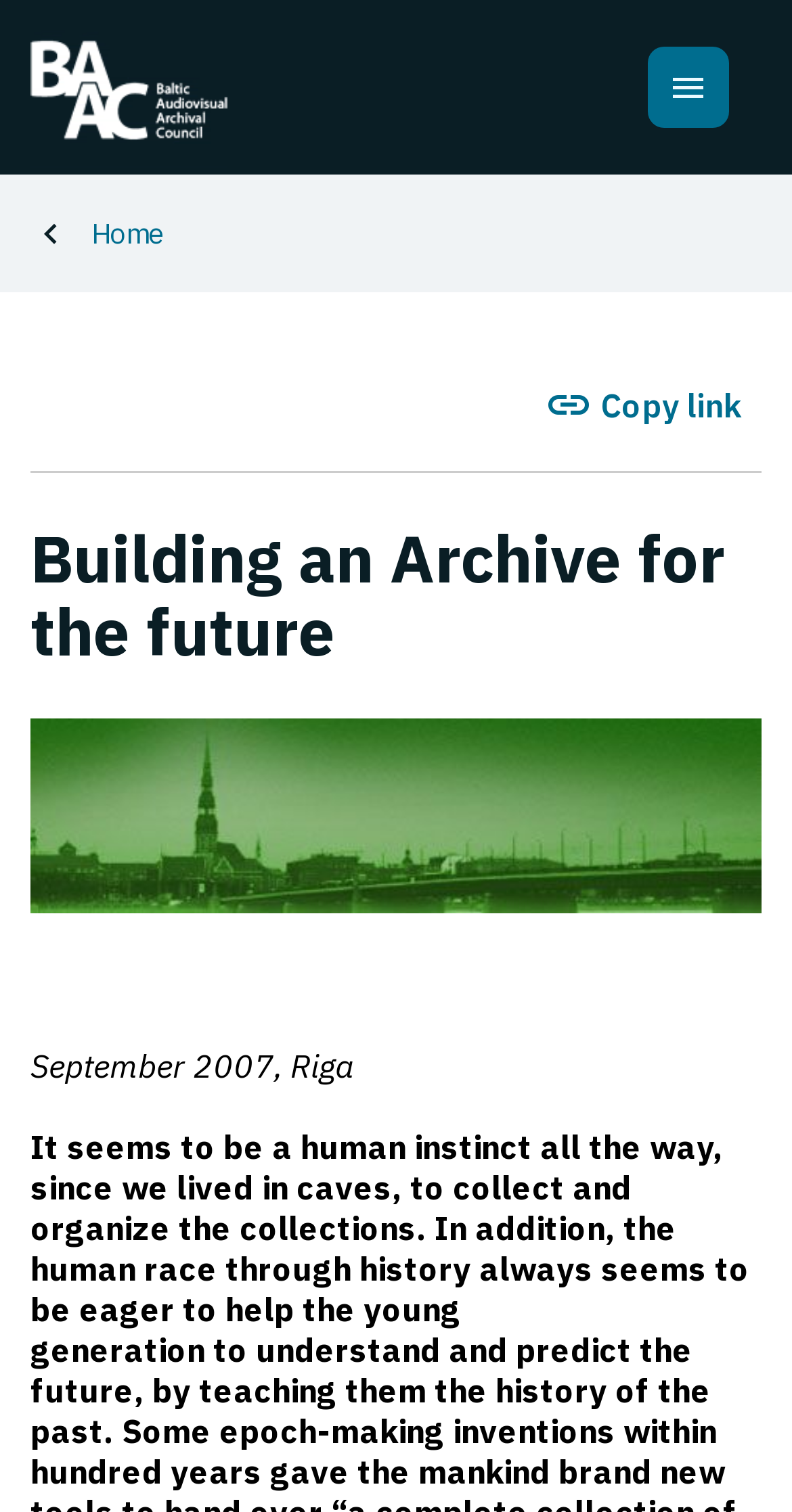What is the name of the council?
Please use the image to deliver a detailed and complete answer.

The name of the council can be found in the link element with the text 'Baltic Audiovisual Archival Council' which is located at the top left of the webpage.